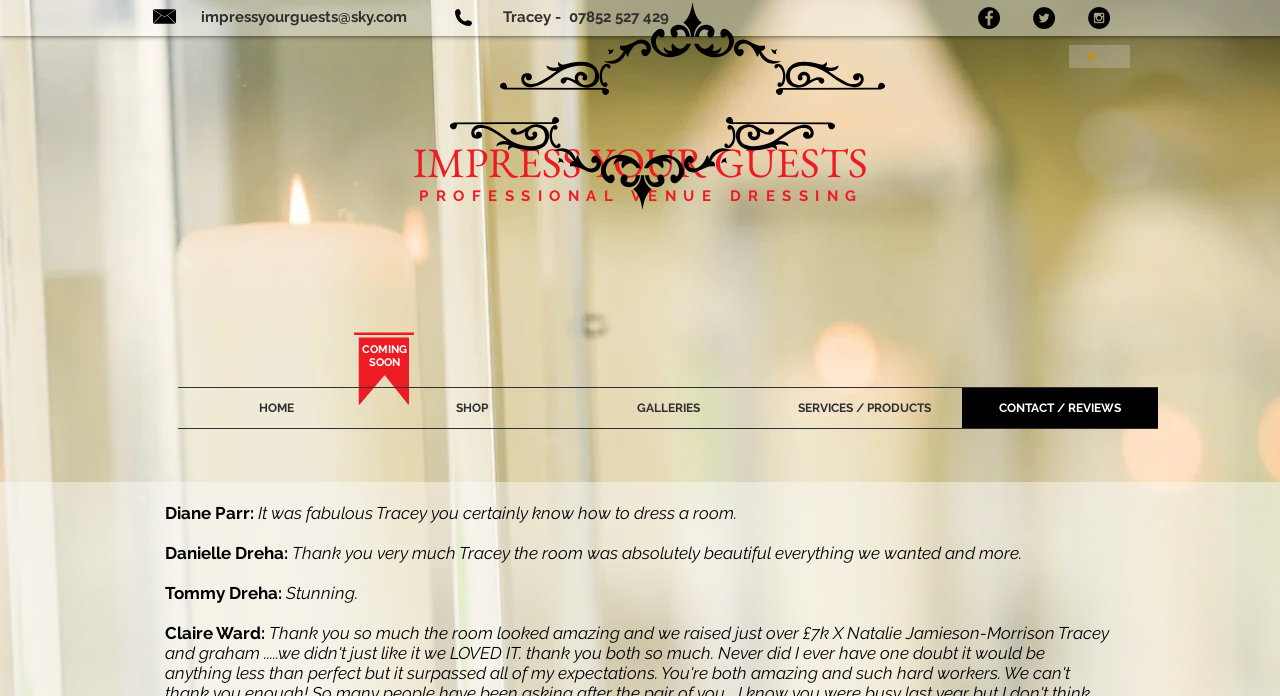Determine the bounding box coordinates for the area that should be clicked to carry out the following instruction: "Click the CONTACT / REVIEWS link".

[0.752, 0.557, 0.905, 0.615]